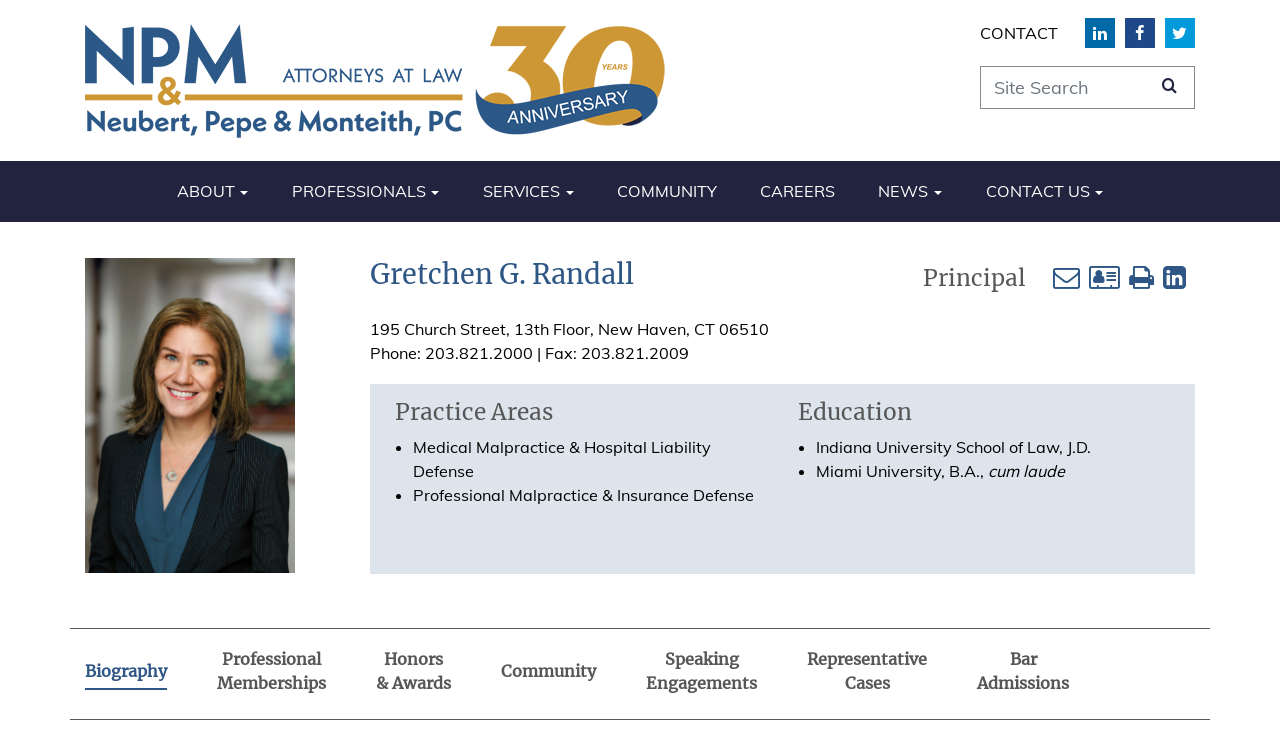Identify the bounding box coordinates of the region that needs to be clicked to carry out this instruction: "View Gretchen G. Randall's biography". Provide these coordinates as four float numbers ranging from 0 to 1, i.e., [left, top, right, bottom].

[0.066, 0.901, 0.13, 0.944]